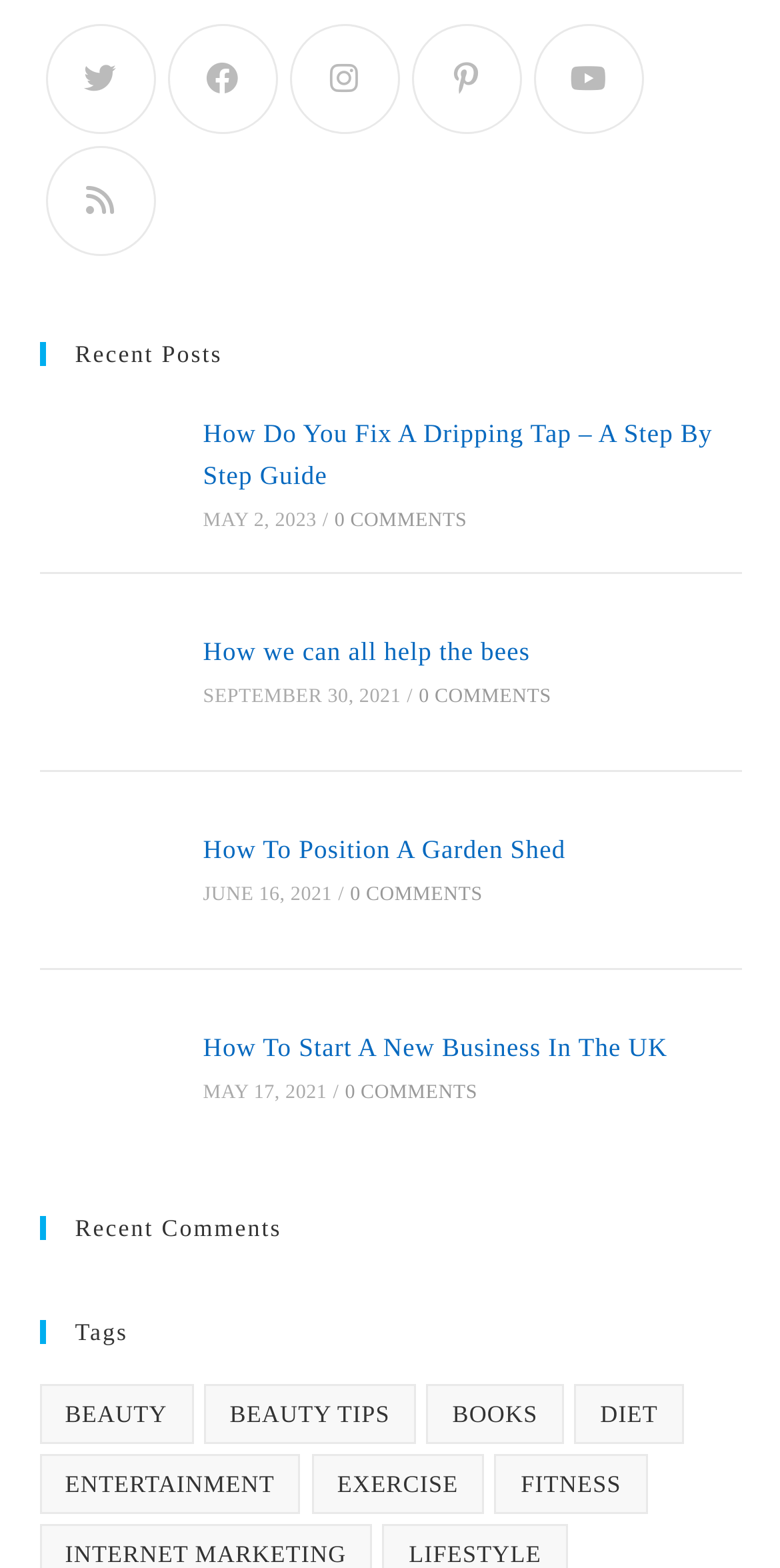Find the bounding box coordinates for the HTML element specified by: "aria-label="Instagram"".

[0.371, 0.015, 0.512, 0.085]